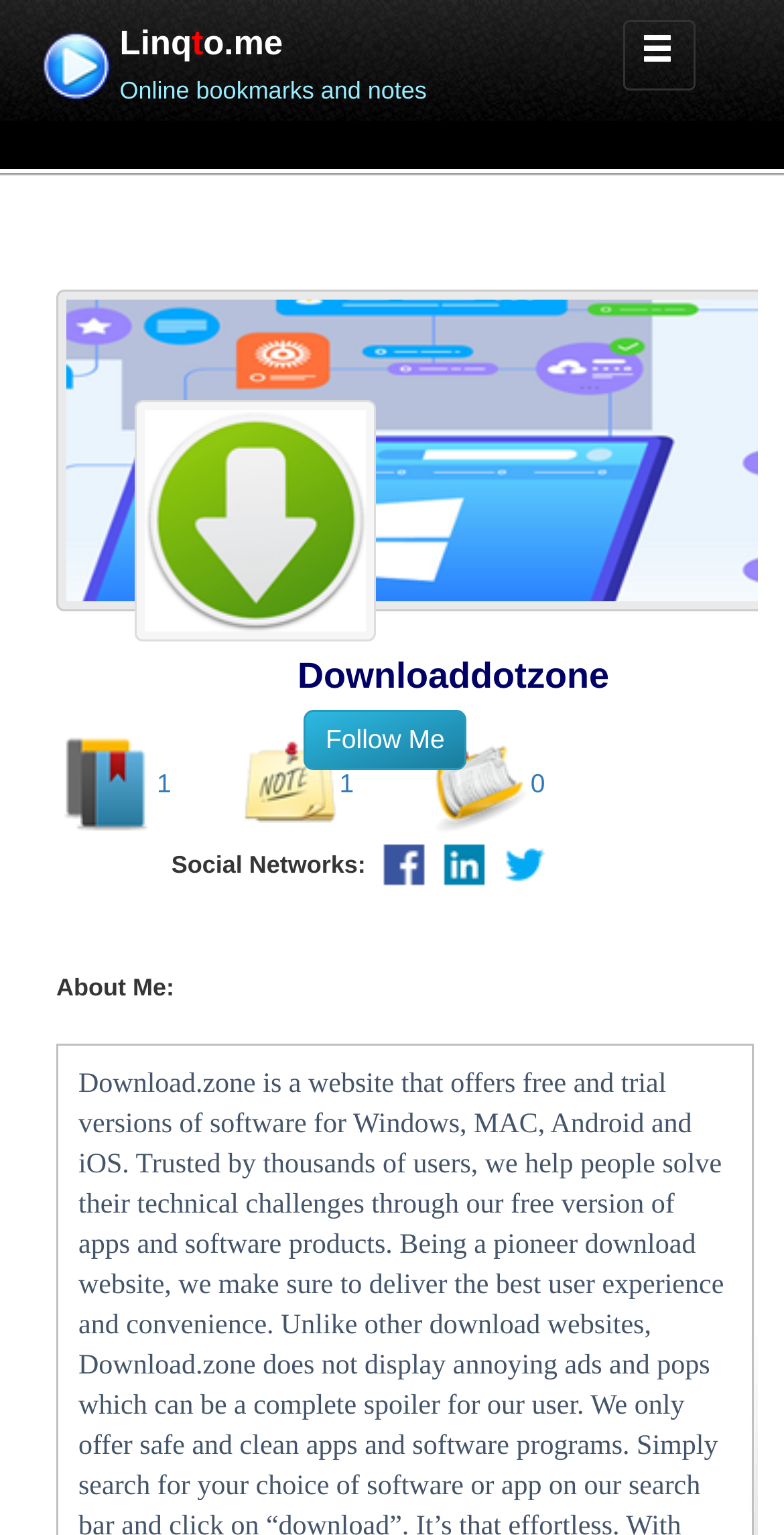Predict the bounding box of the UI element that fits this description: "Careers".

None